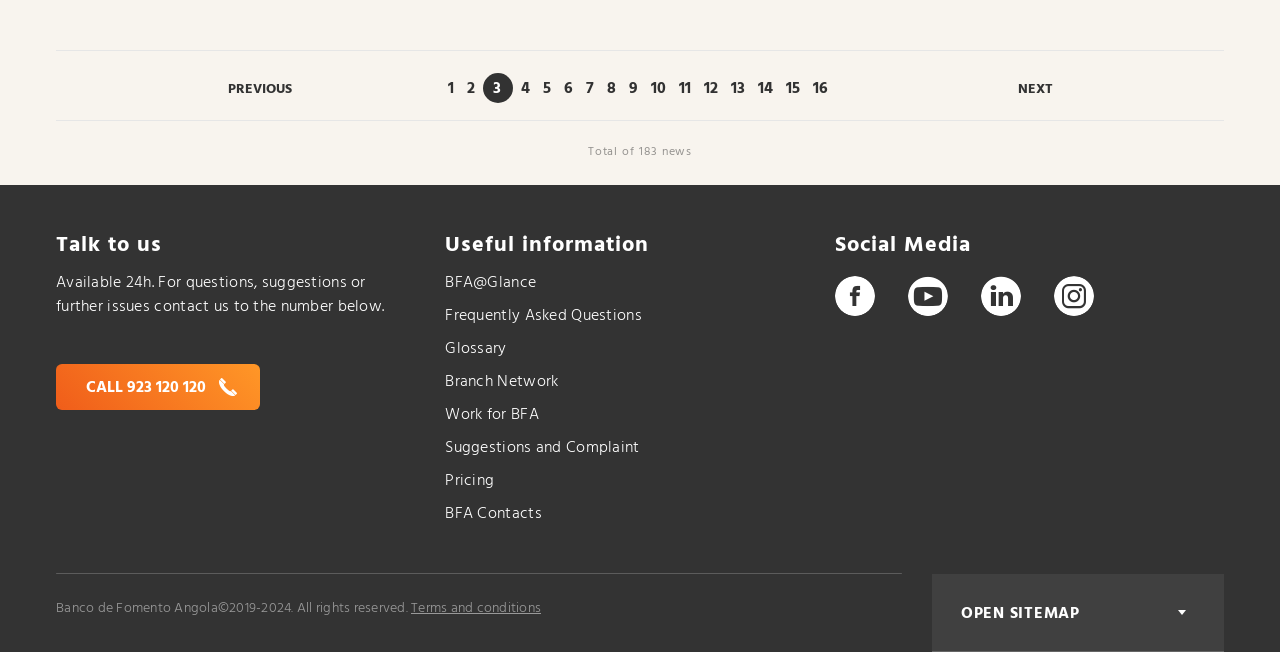Identify the bounding box coordinates of the clickable region to carry out the given instruction: "Go to previous page".

[0.178, 0.078, 0.228, 0.183]